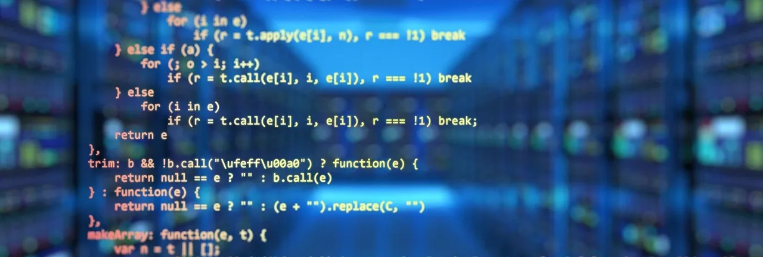Respond to the question below with a single word or phrase: What is displayed prominently in the foreground?

Lines of programming code